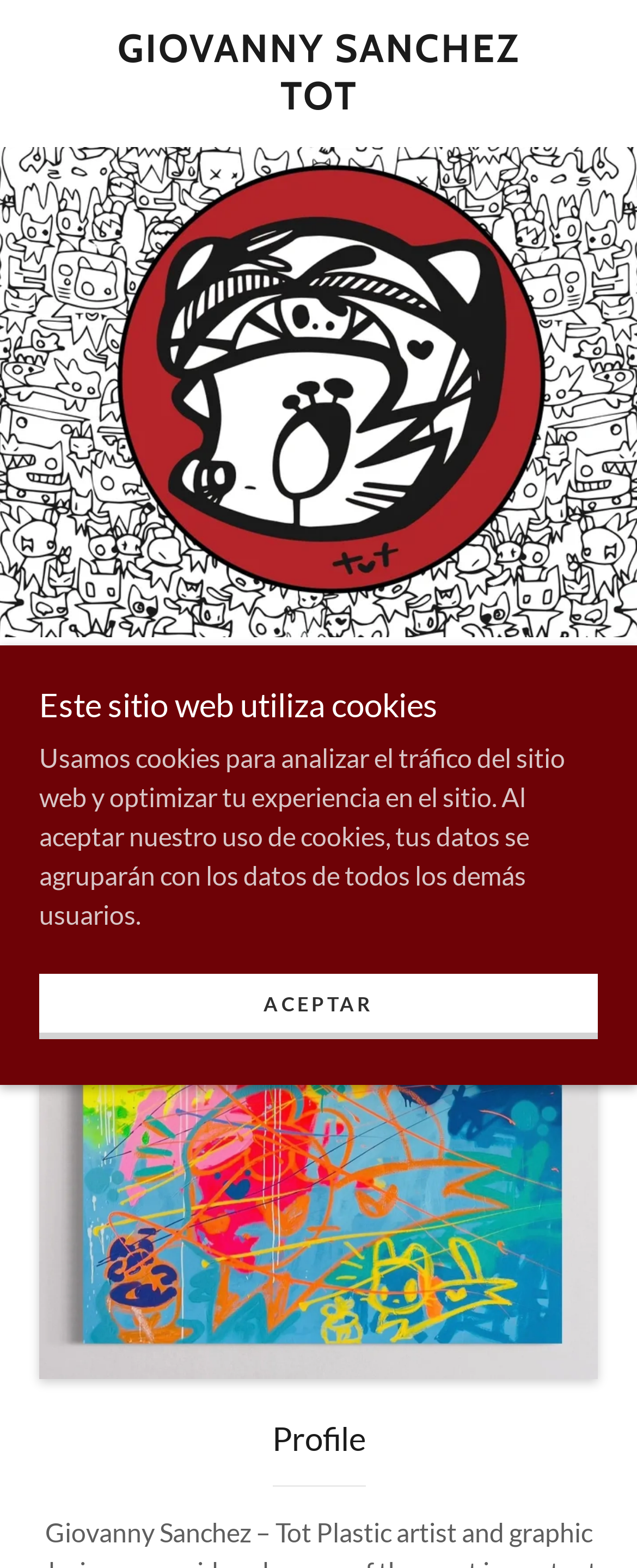Answer the question below with a single word or a brief phrase: 
What is the profession of Giovanny Sanchez?

Plastic Artist